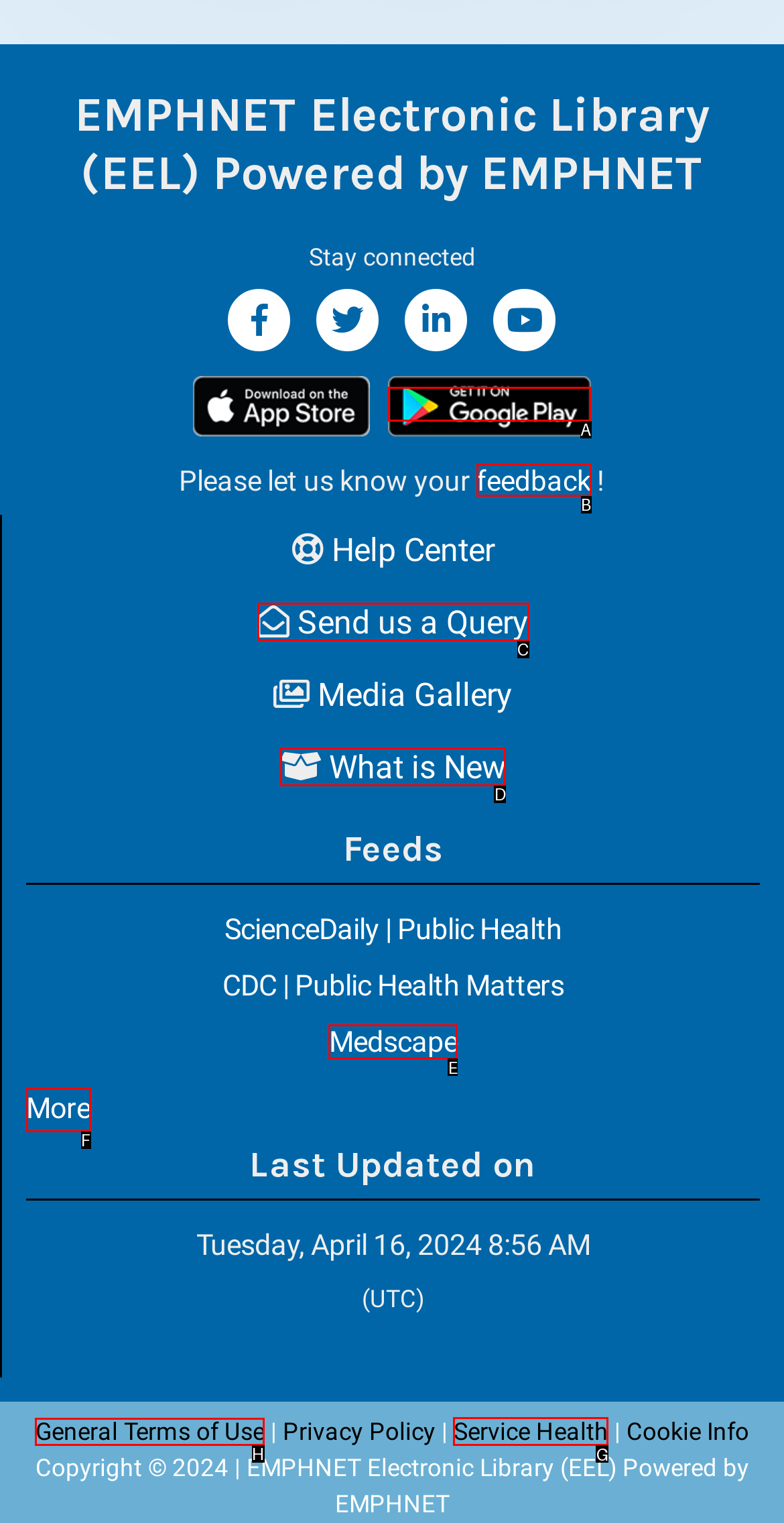Identify the letter of the option that should be selected to accomplish the following task: Read the General Terms of Use. Provide the letter directly.

H